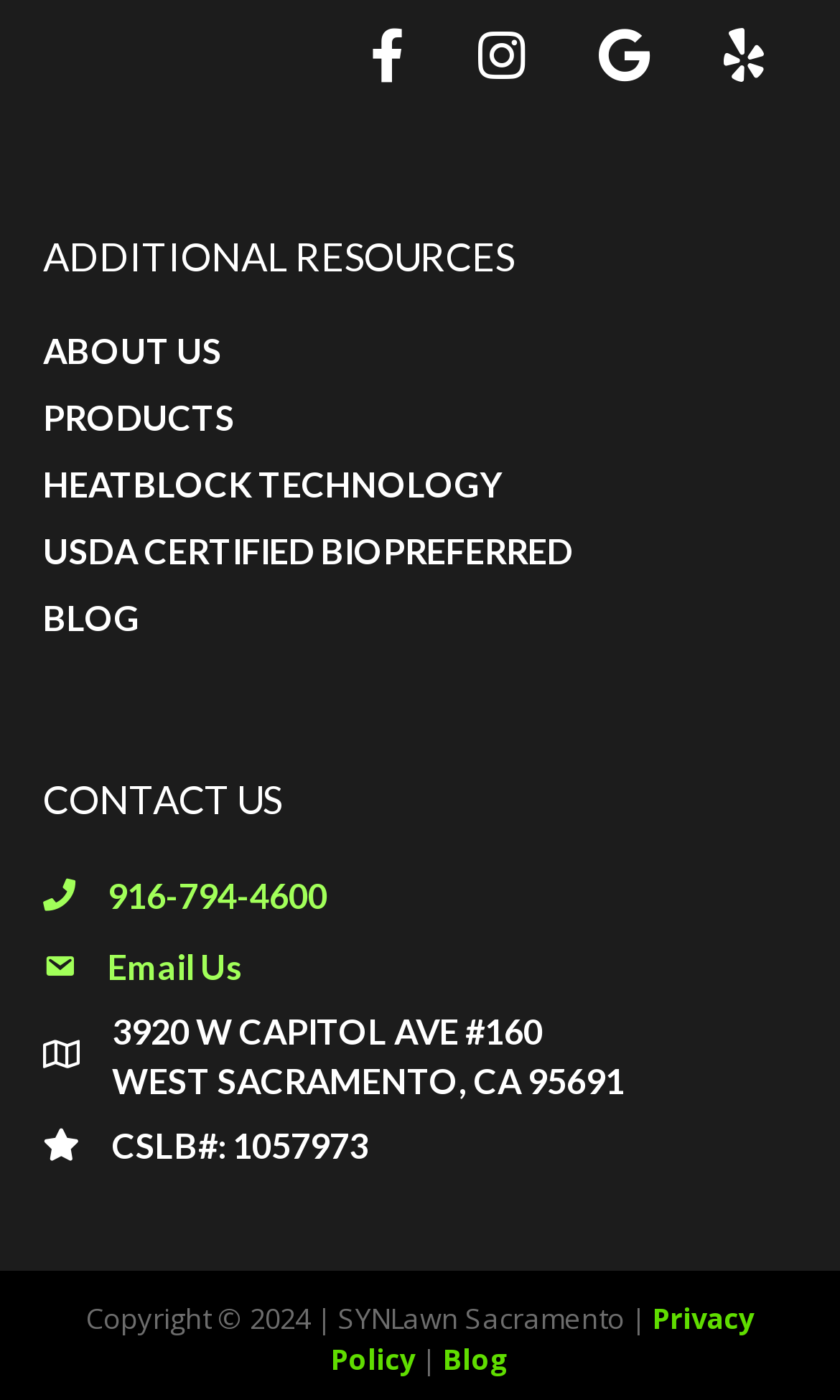What is the company's phone number?
Give a single word or phrase answer based on the content of the image.

916-794-4600